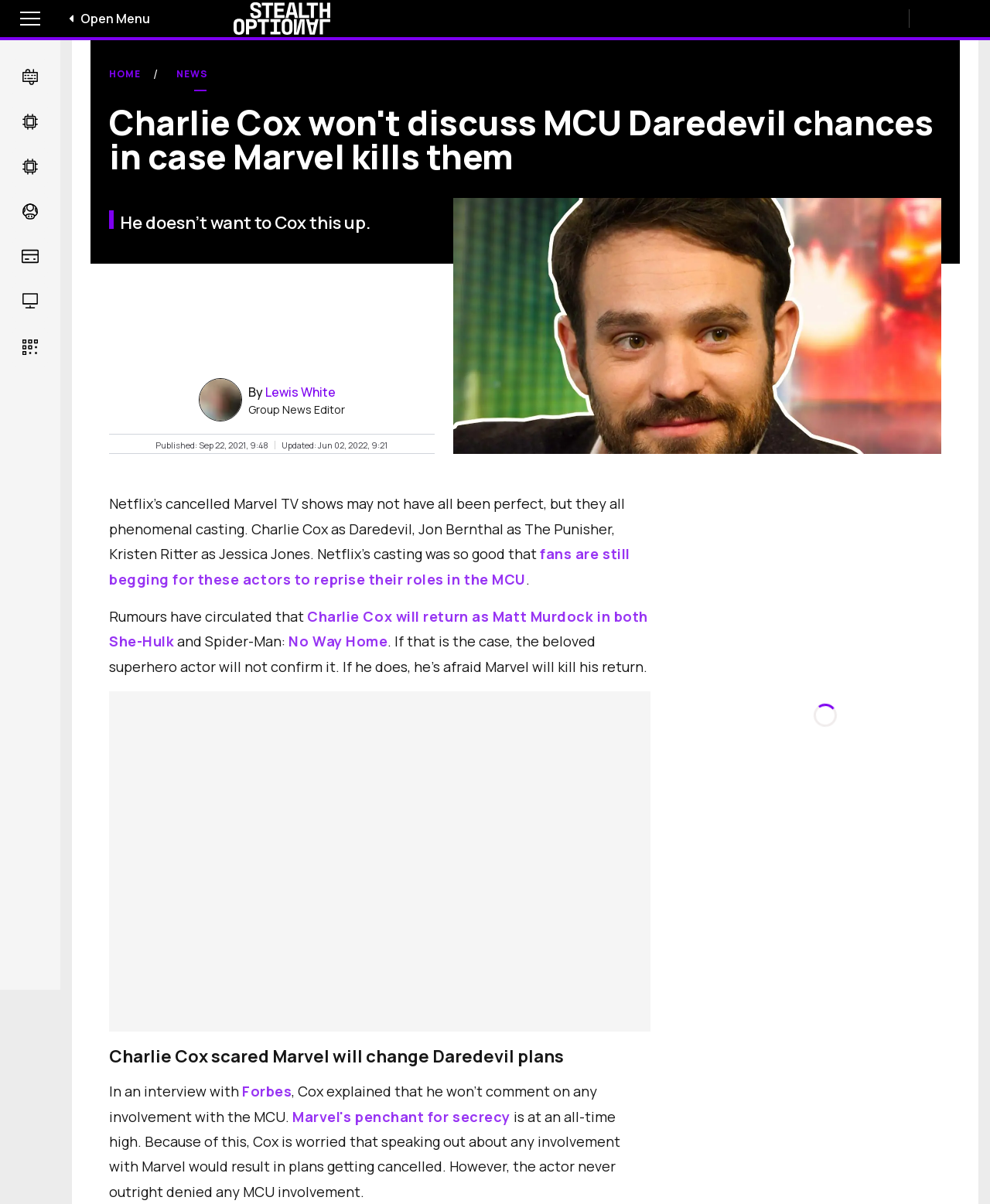What is the date of publication of the article?
Please elaborate on the answer to the question with detailed information.

The article was published on Sep 22, 2021, and was updated on Jun 02, 2022.